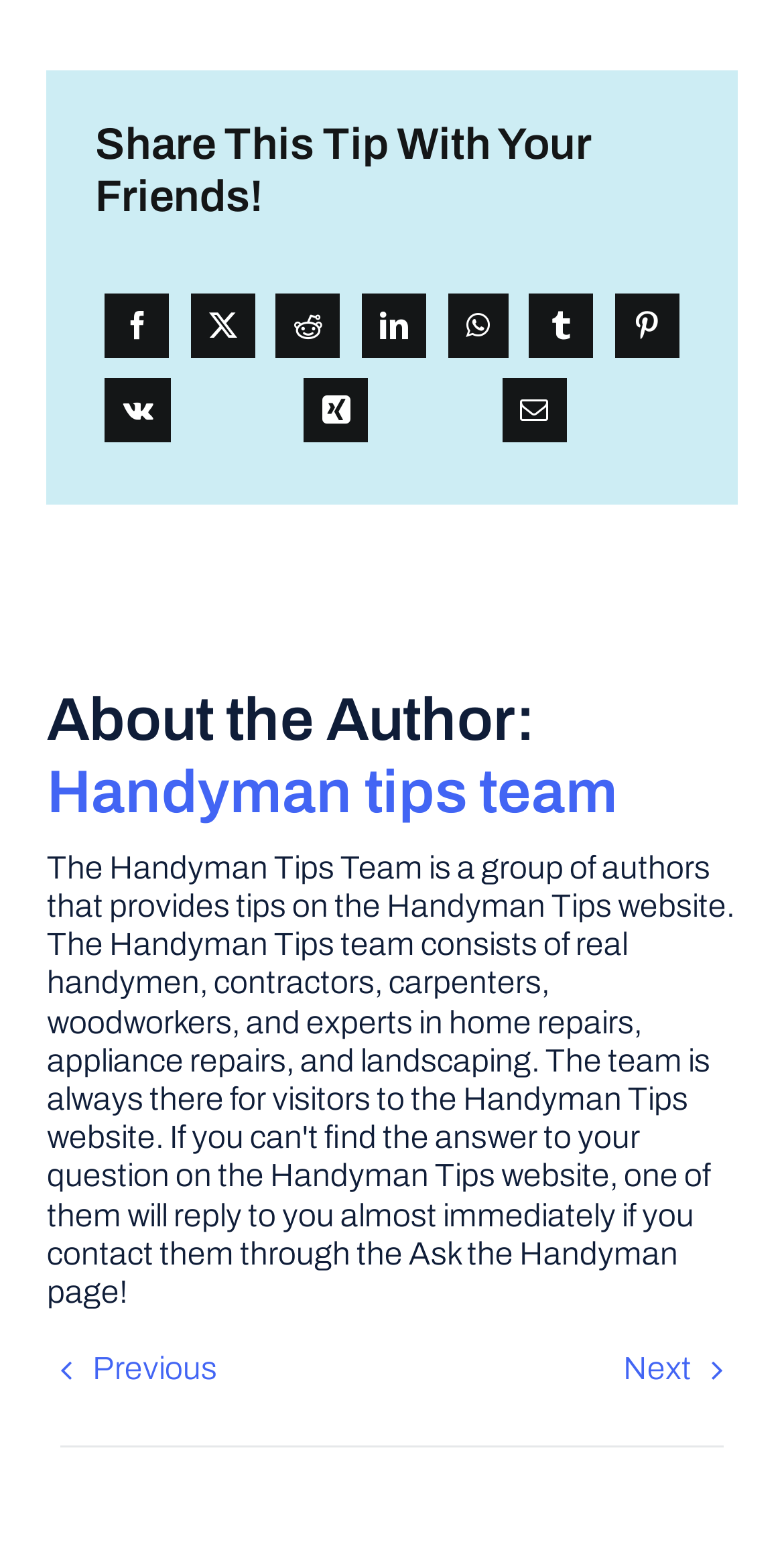Give a one-word or one-phrase response to the question:
How can you navigate to the previous or next tip?

Using the Previous and Next links